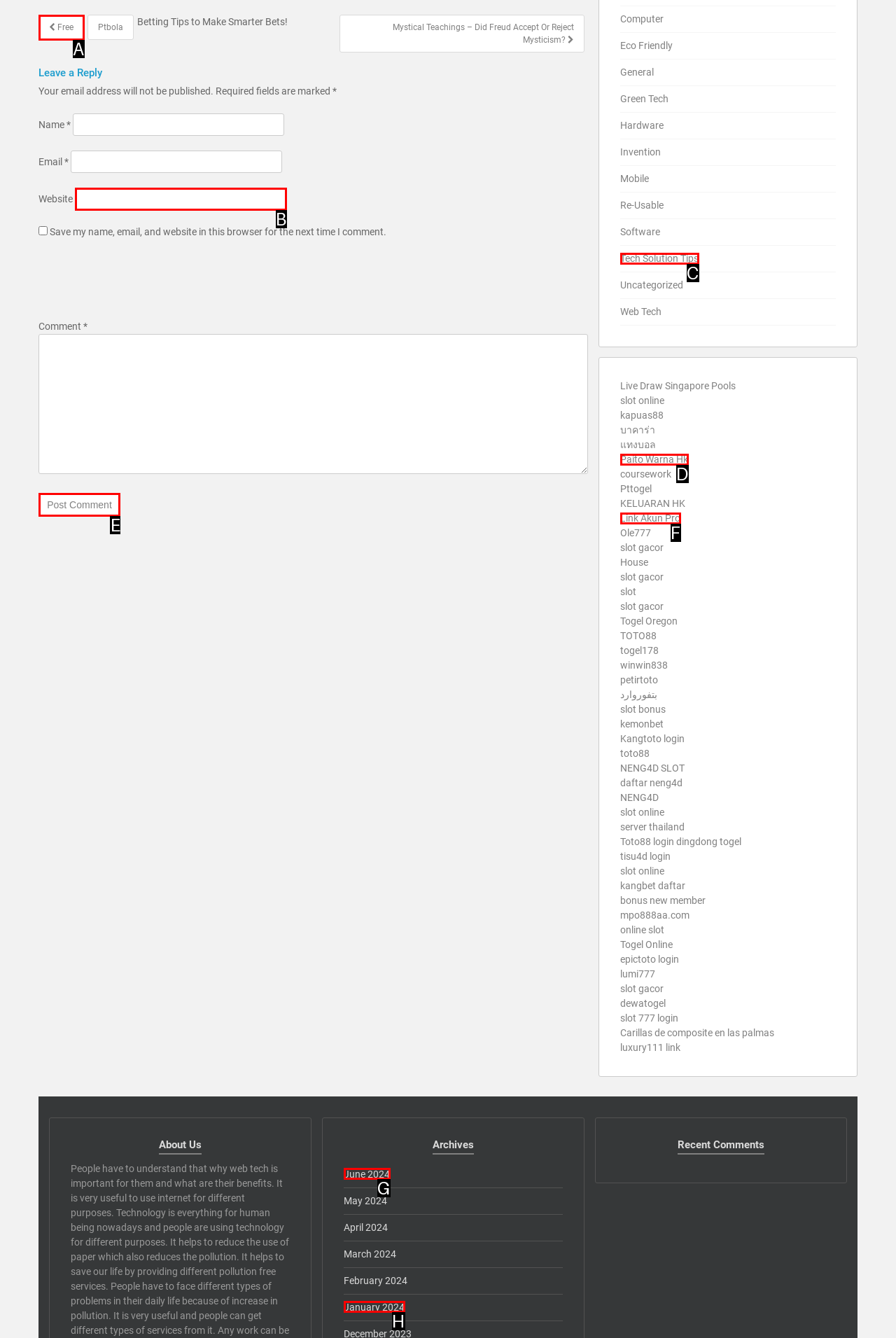Determine which HTML element I should select to execute the task: Click on the 'Free' link
Reply with the corresponding option's letter from the given choices directly.

A